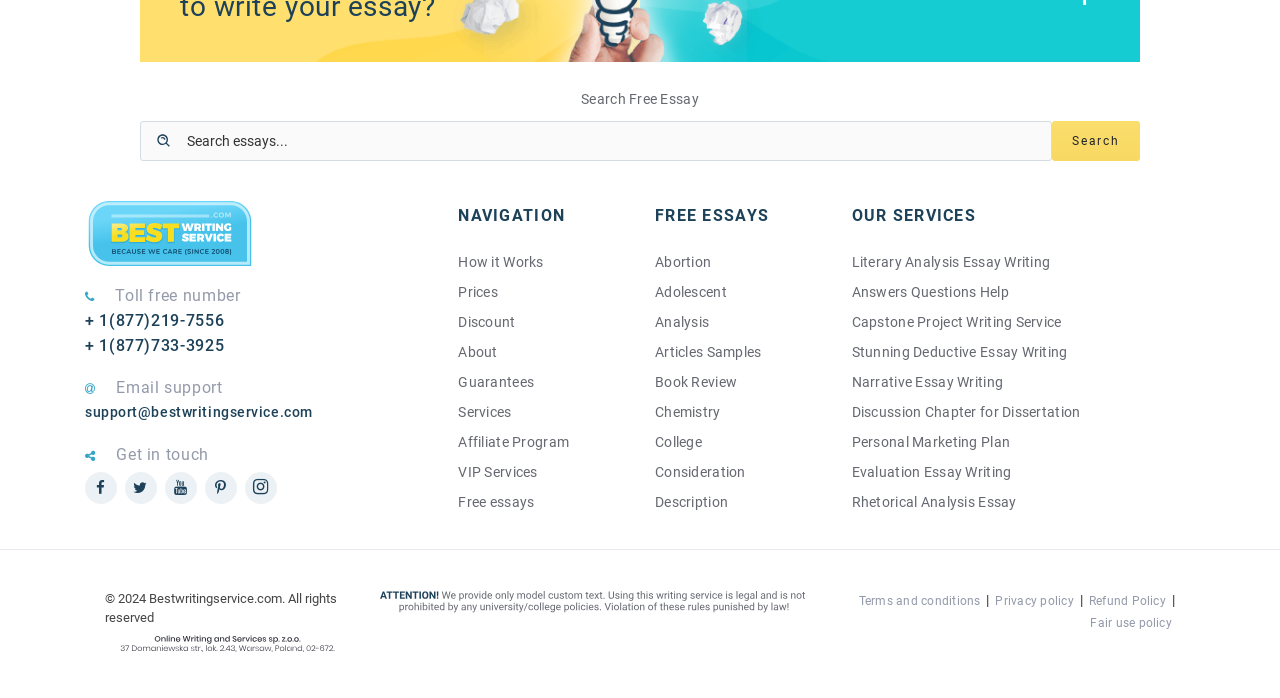Locate the bounding box coordinates of the clickable region to complete the following instruction: "Visit the homepage of Bestwritingservice.com."

[0.066, 0.321, 0.199, 0.344]